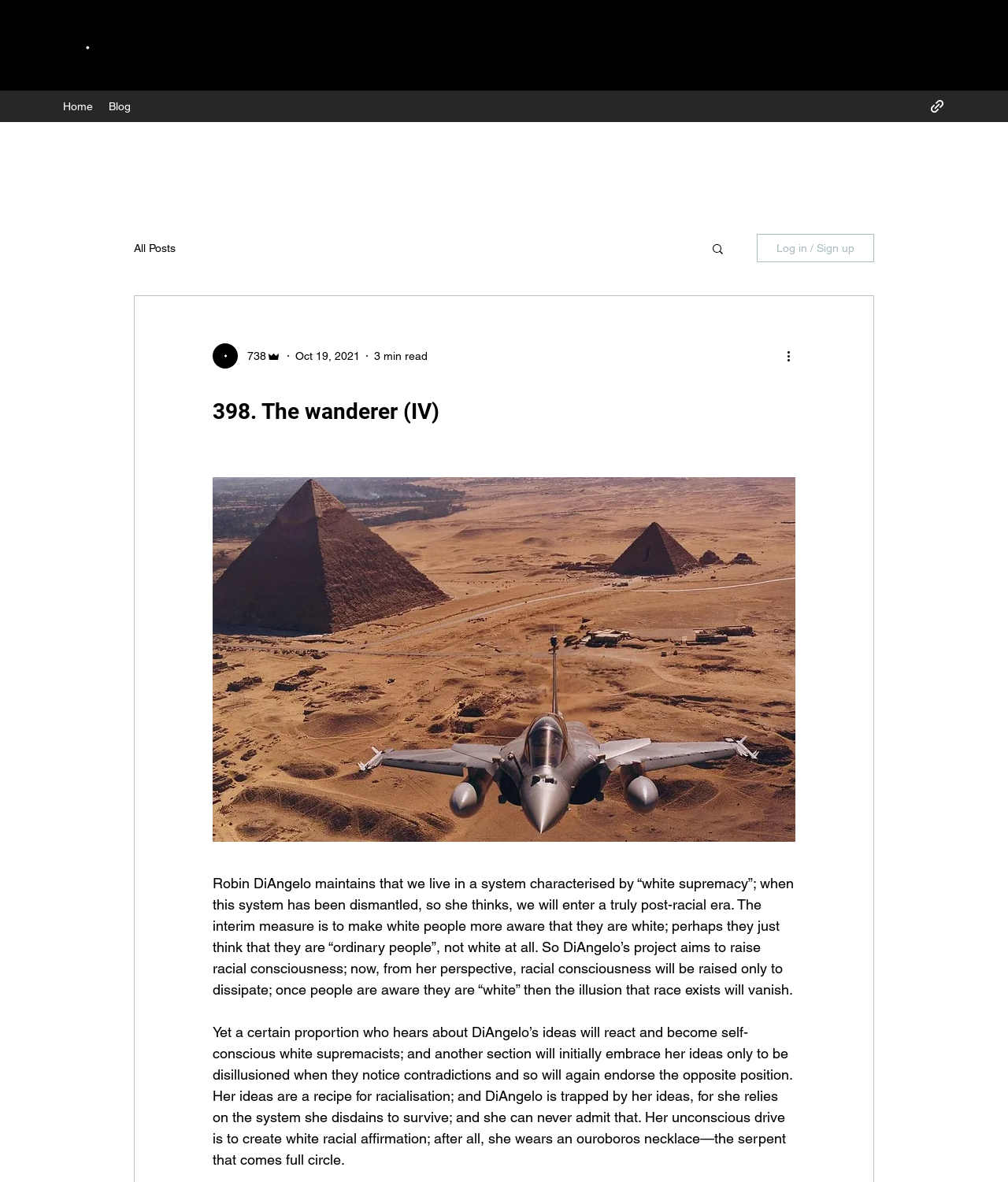Give a succinct answer to this question in a single word or phrase: 
What is the image above the text?

Writer's picture